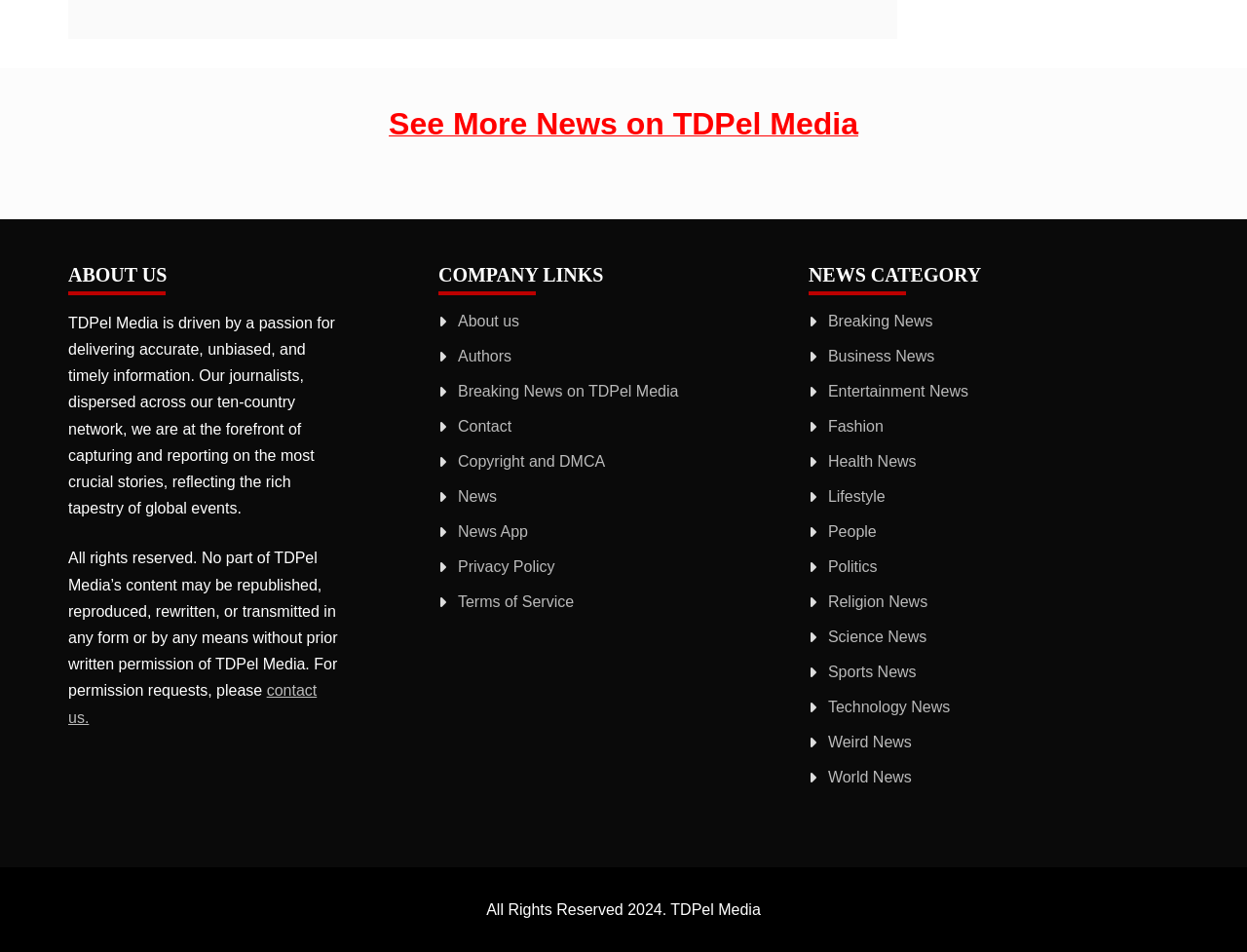Please identify the bounding box coordinates of the clickable area that will allow you to execute the instruction: "Click on 'About us'".

[0.367, 0.328, 0.416, 0.346]